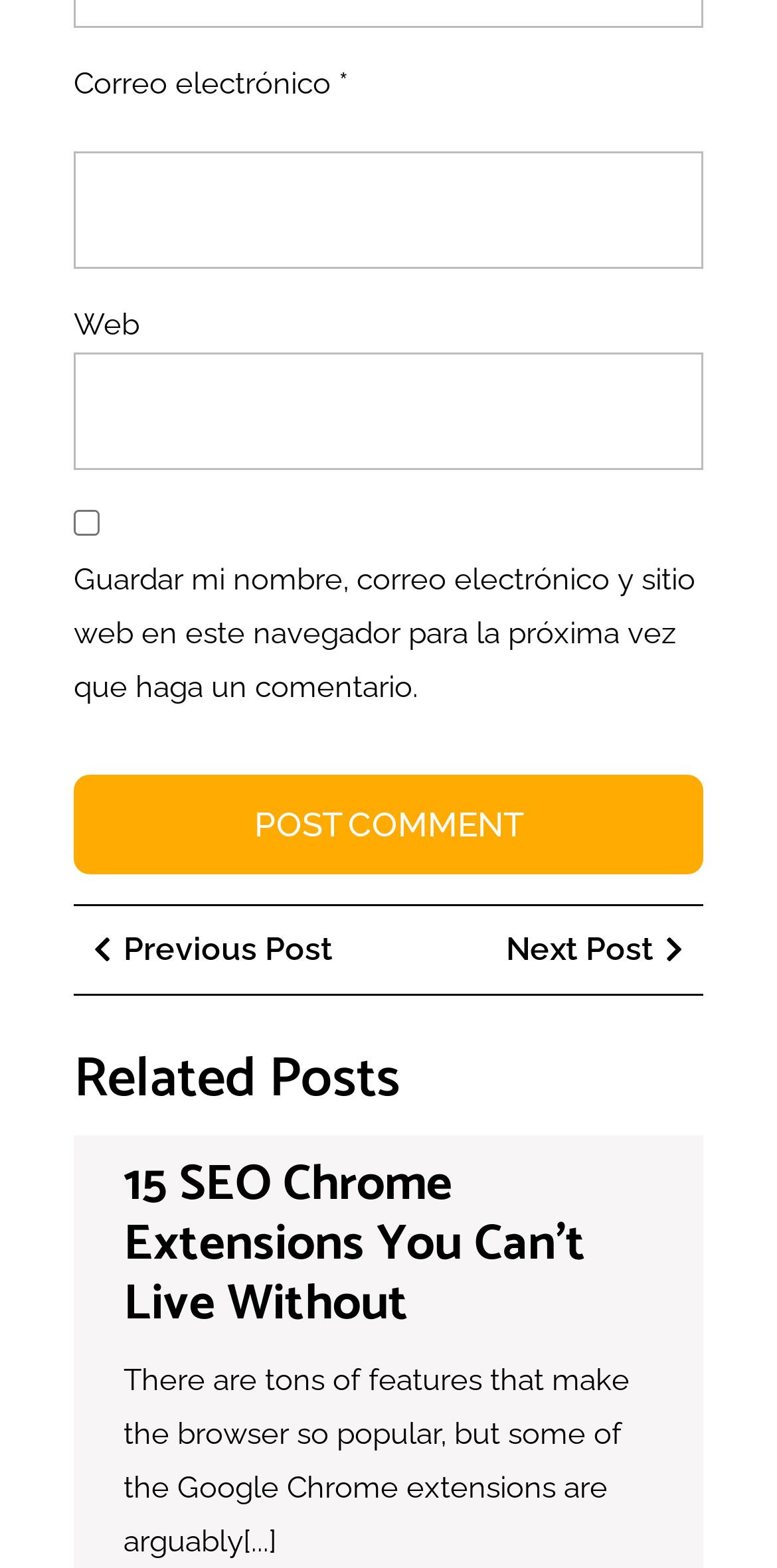Please examine the image and answer the question with a detailed explanation:
What is the text on the button?

The button has a StaticText element with OCR text 'POST COMMENT' and bounding box coordinates [0.327, 0.513, 0.673, 0.538], which indicates that the text on the button is 'Post Comment'.